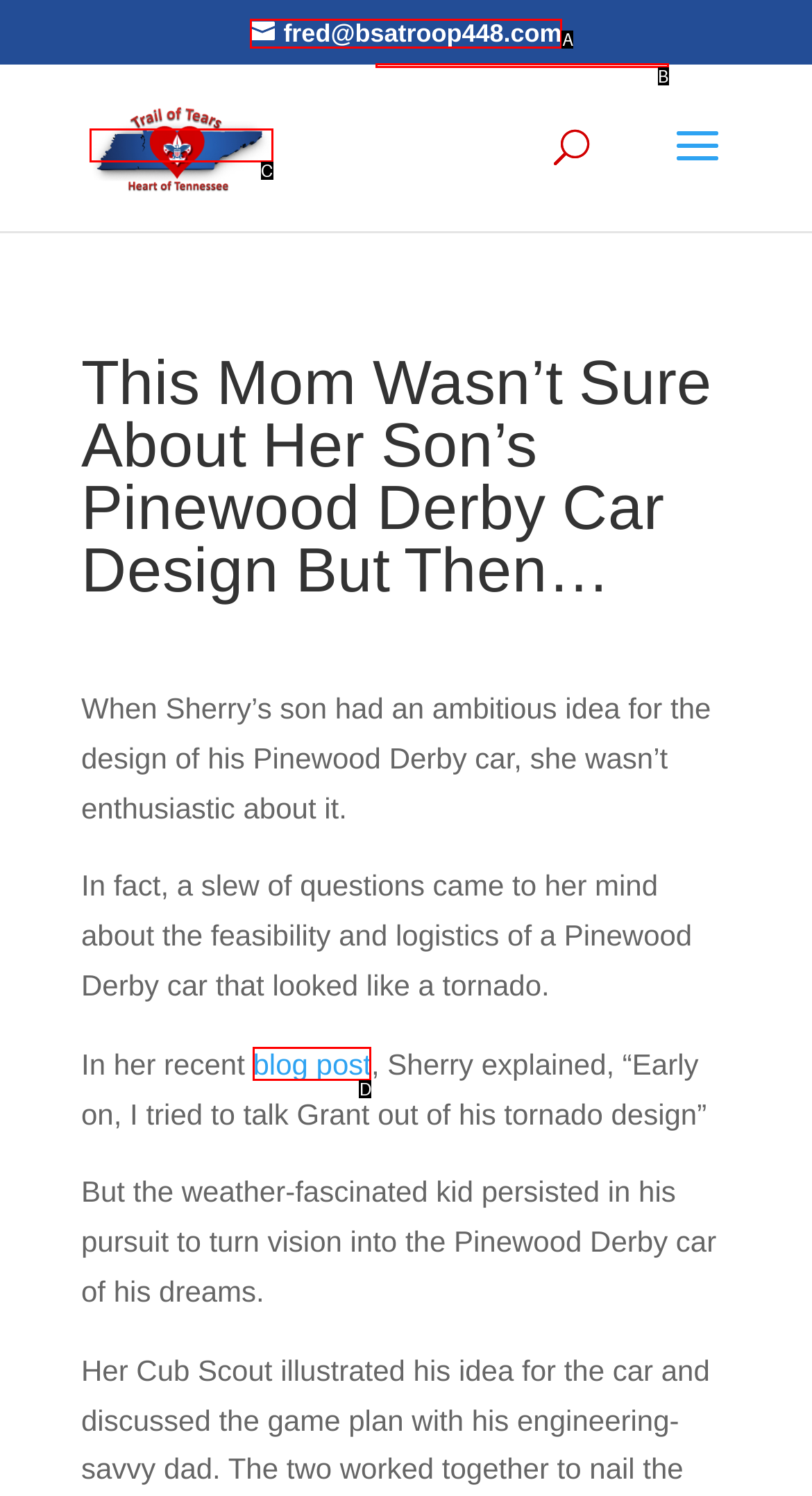Tell me which one HTML element best matches the description: Wizards of the Coast
Answer with the option's letter from the given choices directly.

None